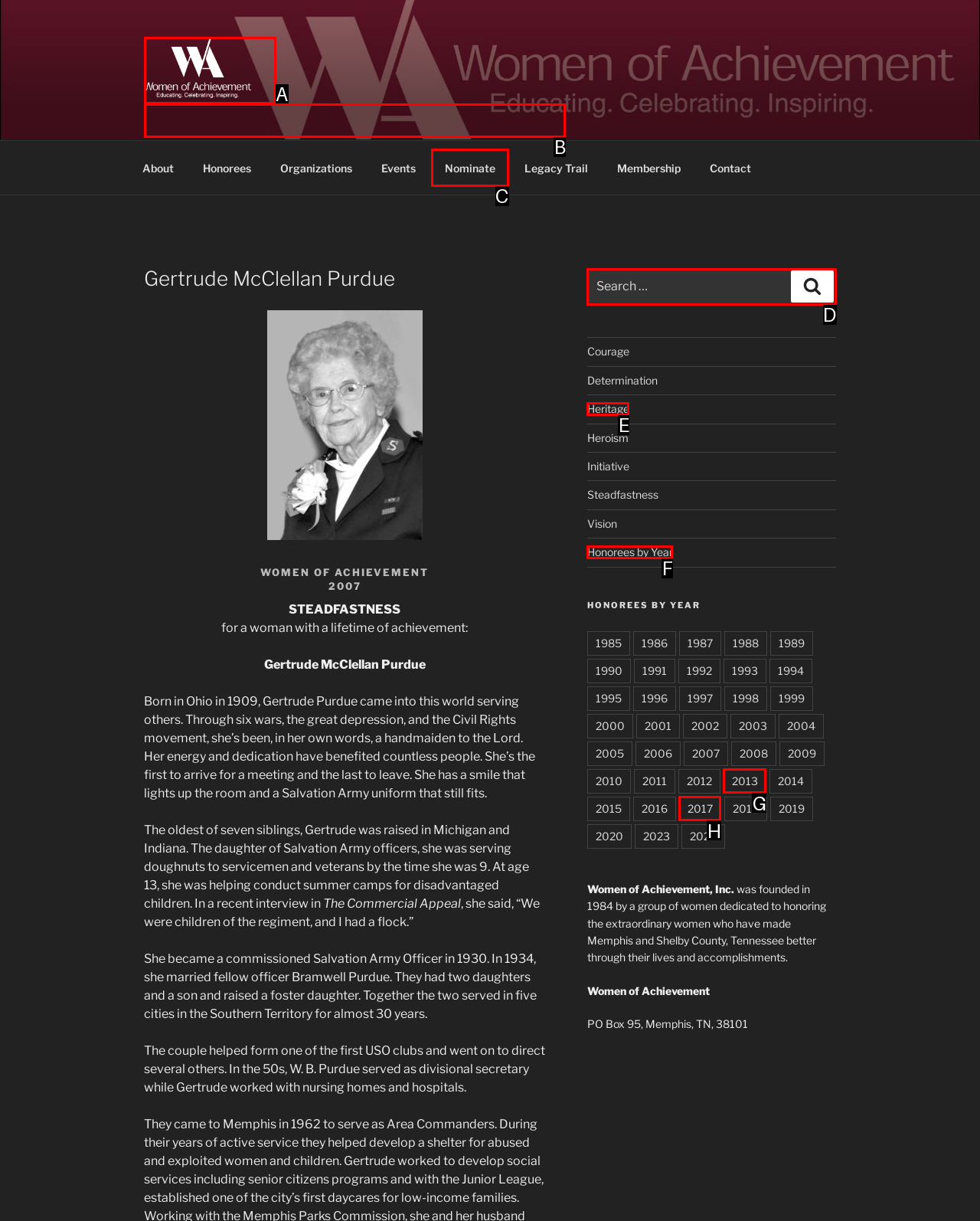Select the correct option based on the description: parent_node: WOMEN OF ACHIEVEMENT
Answer directly with the option’s letter.

A